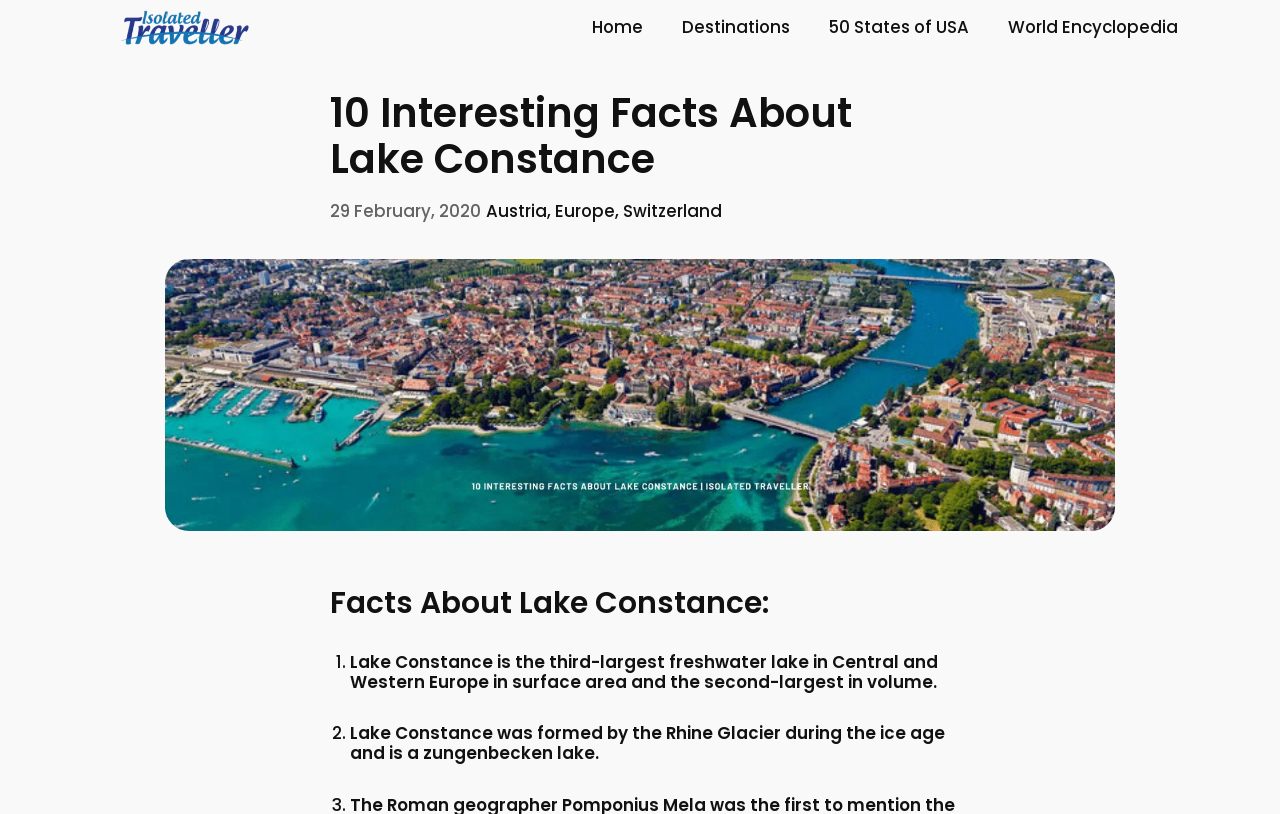Answer the question below with a single word or a brief phrase: 
When was the article about Lake Constance published?

29 February, 2020